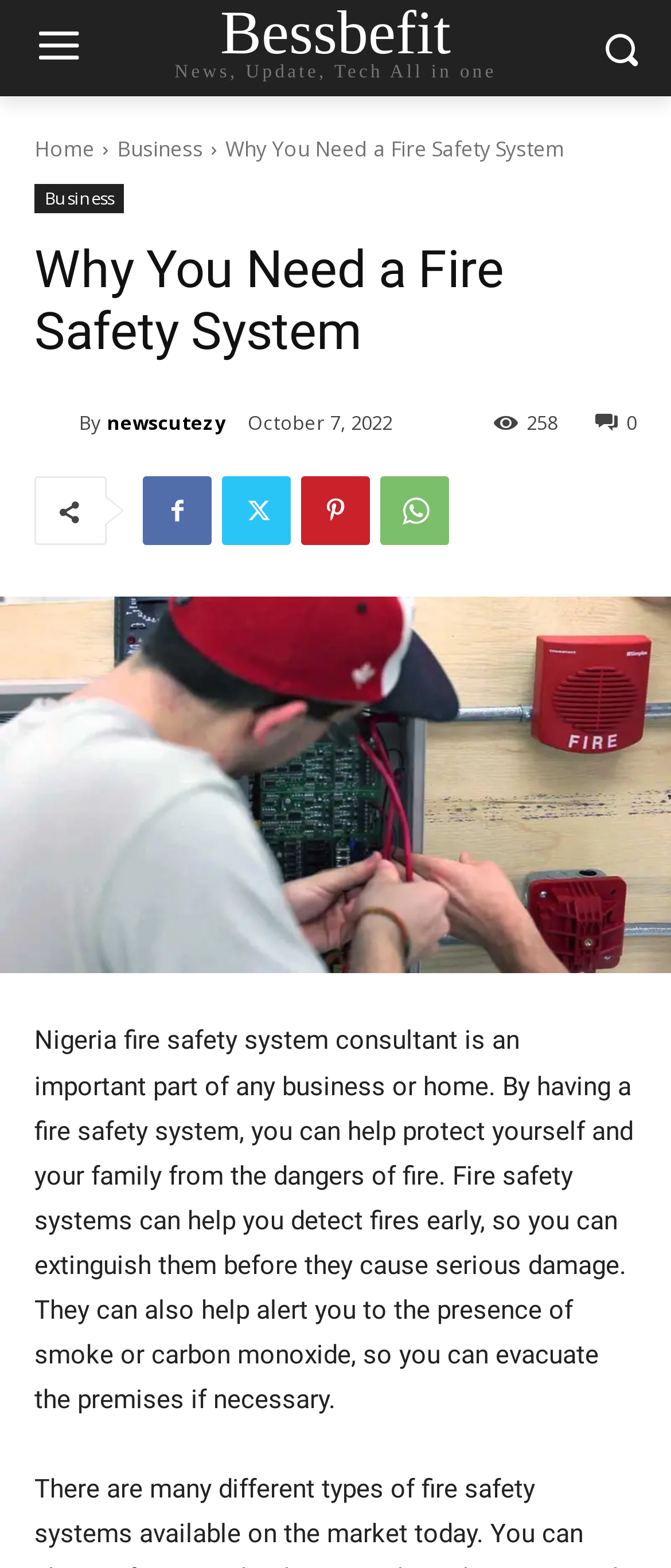Determine the bounding box coordinates of the element's region needed to click to follow the instruction: "Visit the newscutezy website". Provide these coordinates as four float numbers between 0 and 1, formatted as [left, top, right, bottom].

[0.051, 0.258, 0.118, 0.28]